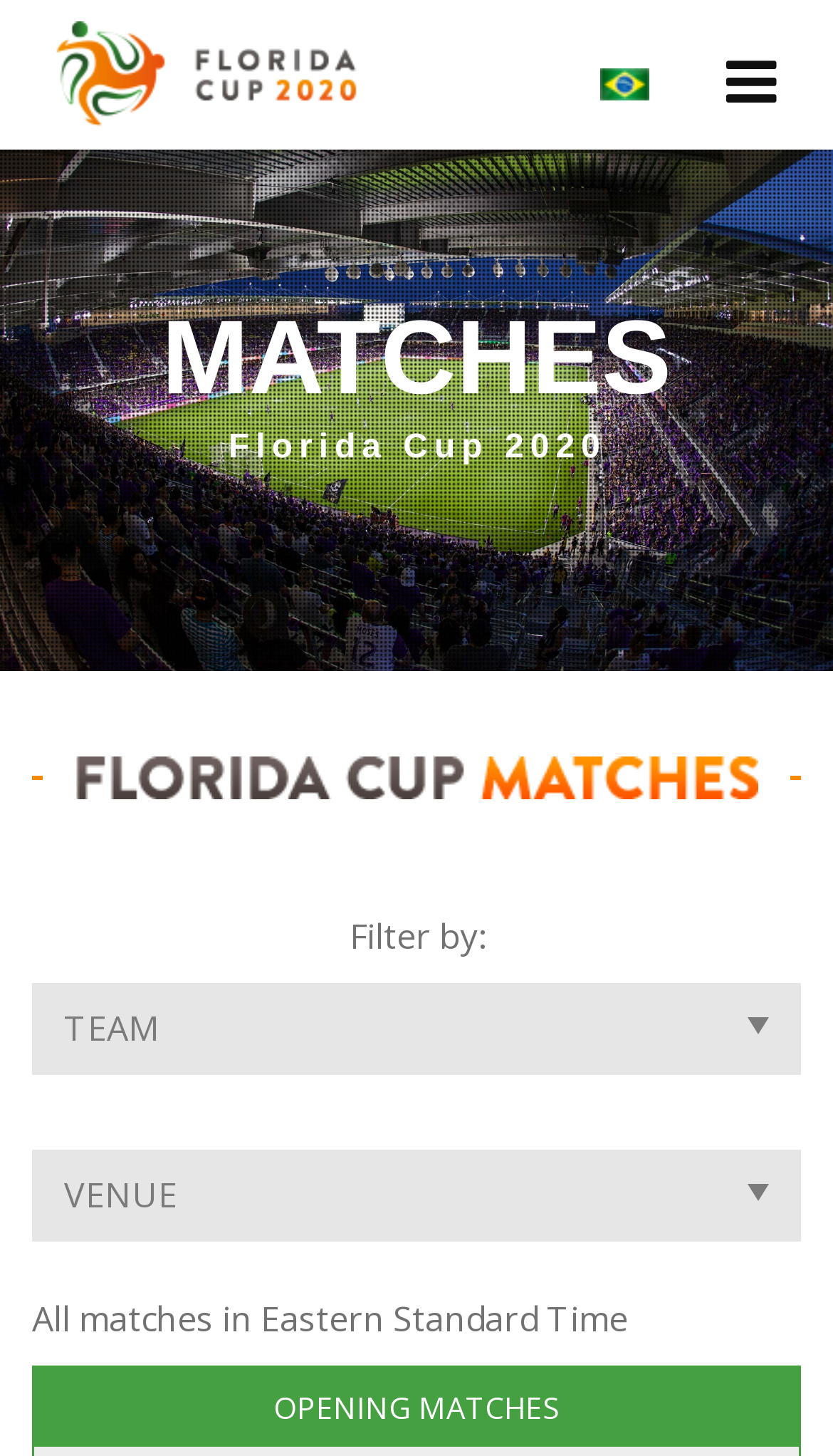How many comboboxes are available for filtering?
Based on the screenshot, provide a one-word or short-phrase response.

2